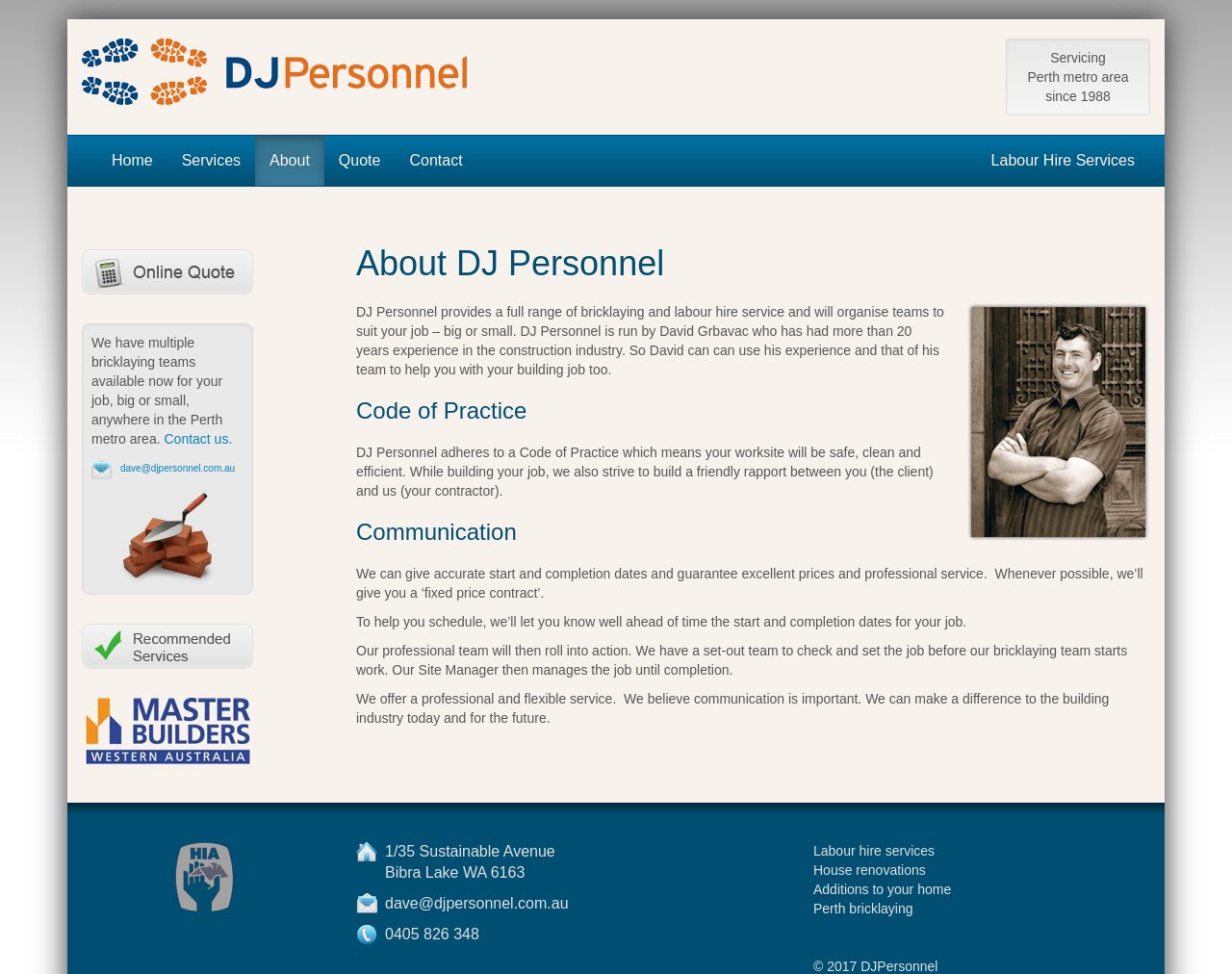What is the address of DJ Personnel?
Use the screenshot to answer the question with a single word or phrase.

1/35 Sustainable Avenue, Bibra Lake WA 6163